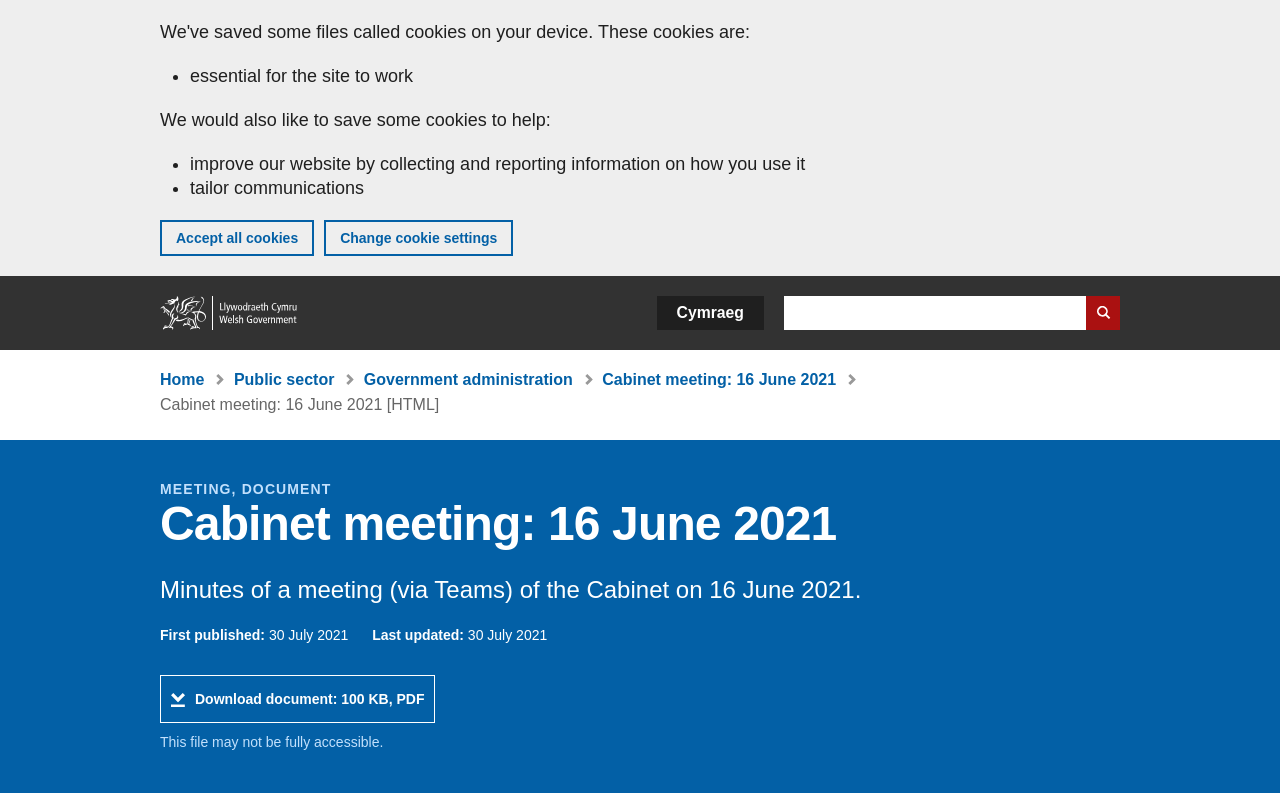Locate the bounding box coordinates of the element you need to click to accomplish the task described by this instruction: "Switch to Cymraeg".

[0.513, 0.373, 0.597, 0.416]